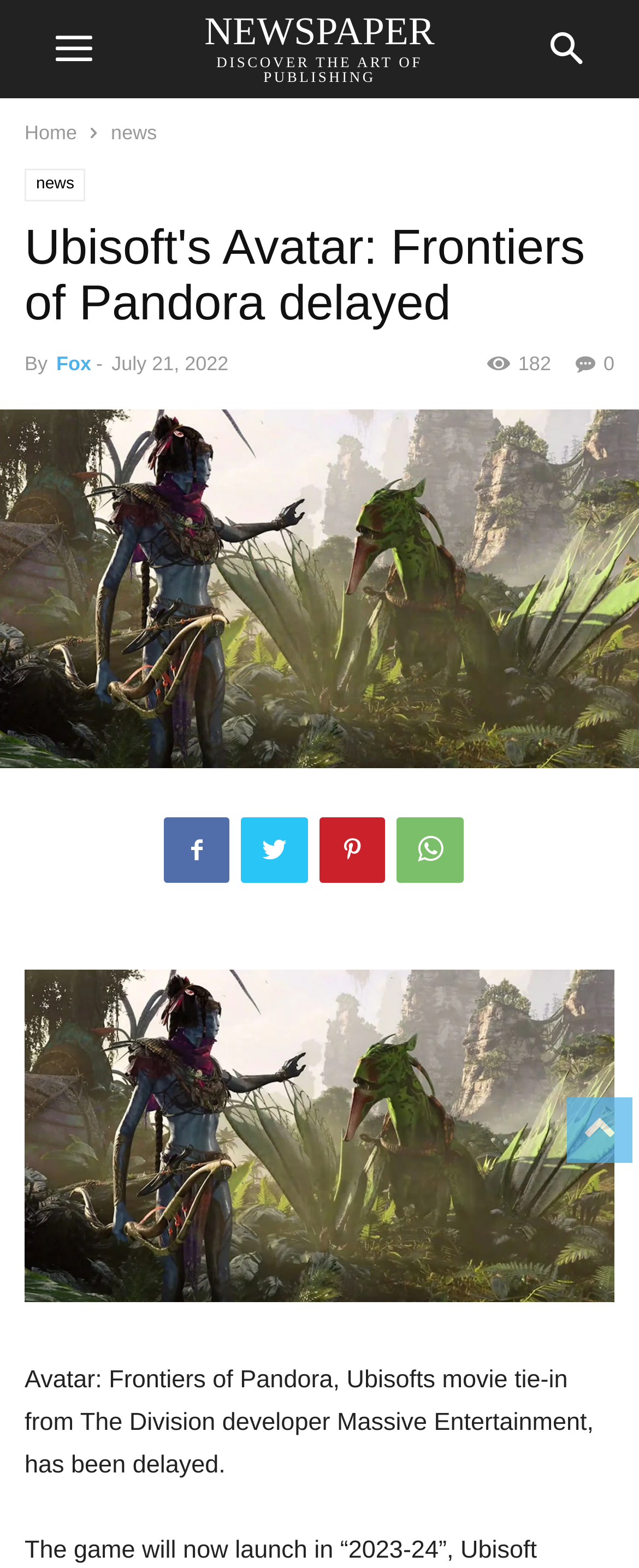Pinpoint the bounding box coordinates for the area that should be clicked to perform the following instruction: "View the image of Avatar: Frontiers of Pandora".

[0.038, 0.619, 0.962, 0.83]